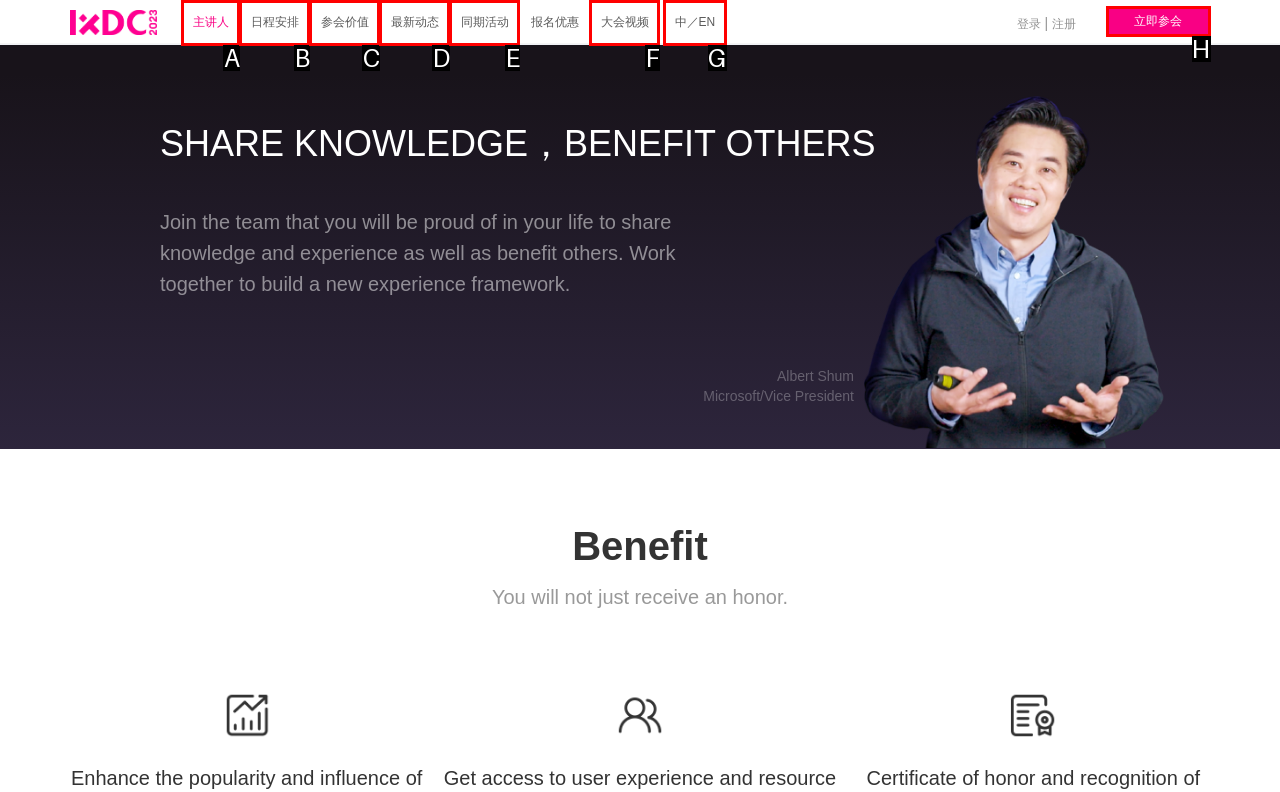Match the description to the correct option: 日程安排
Provide the letter of the matching option directly.

B